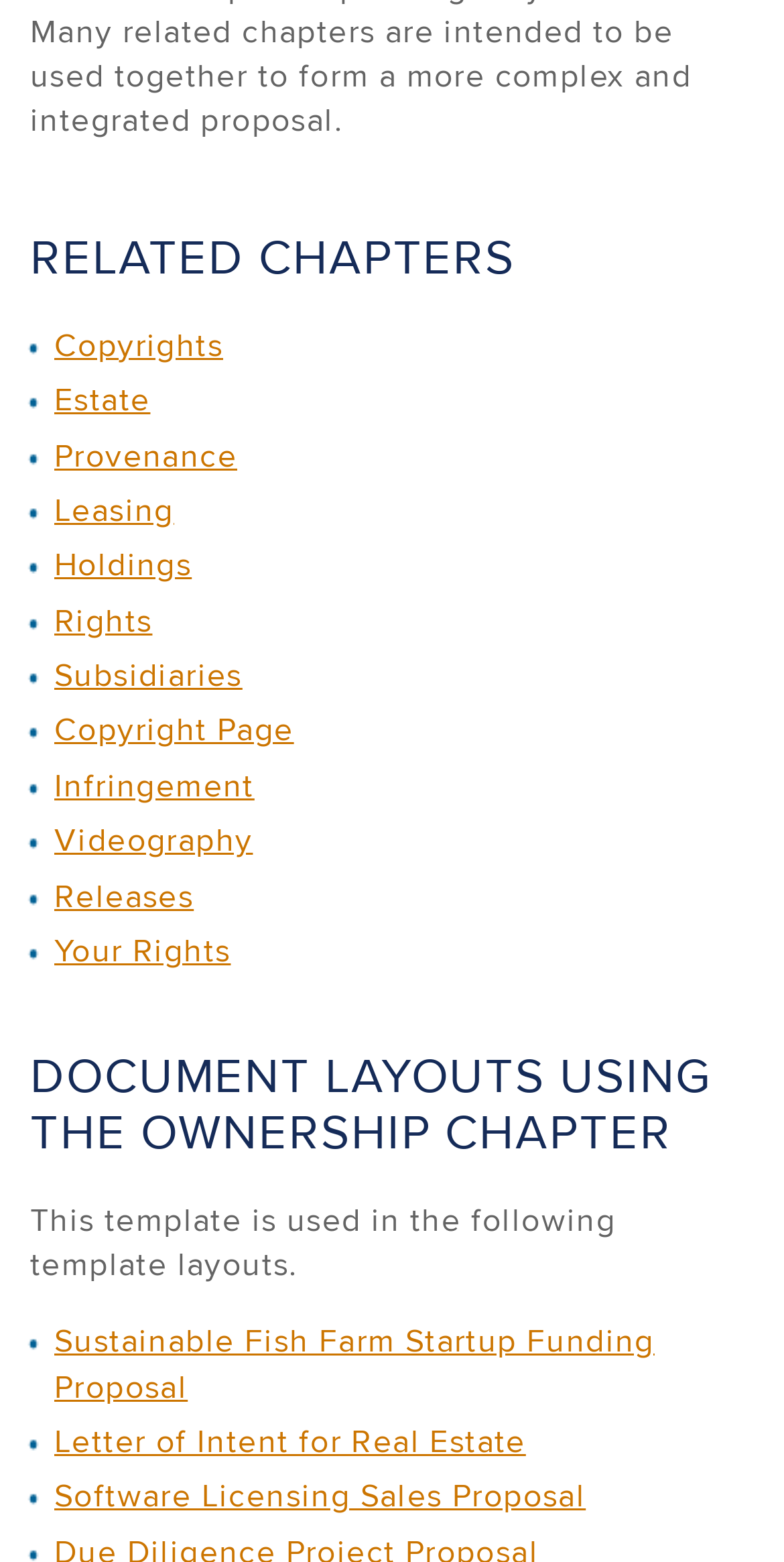Given the element description "Provenance", identify the bounding box of the corresponding UI element.

[0.069, 0.276, 0.303, 0.306]